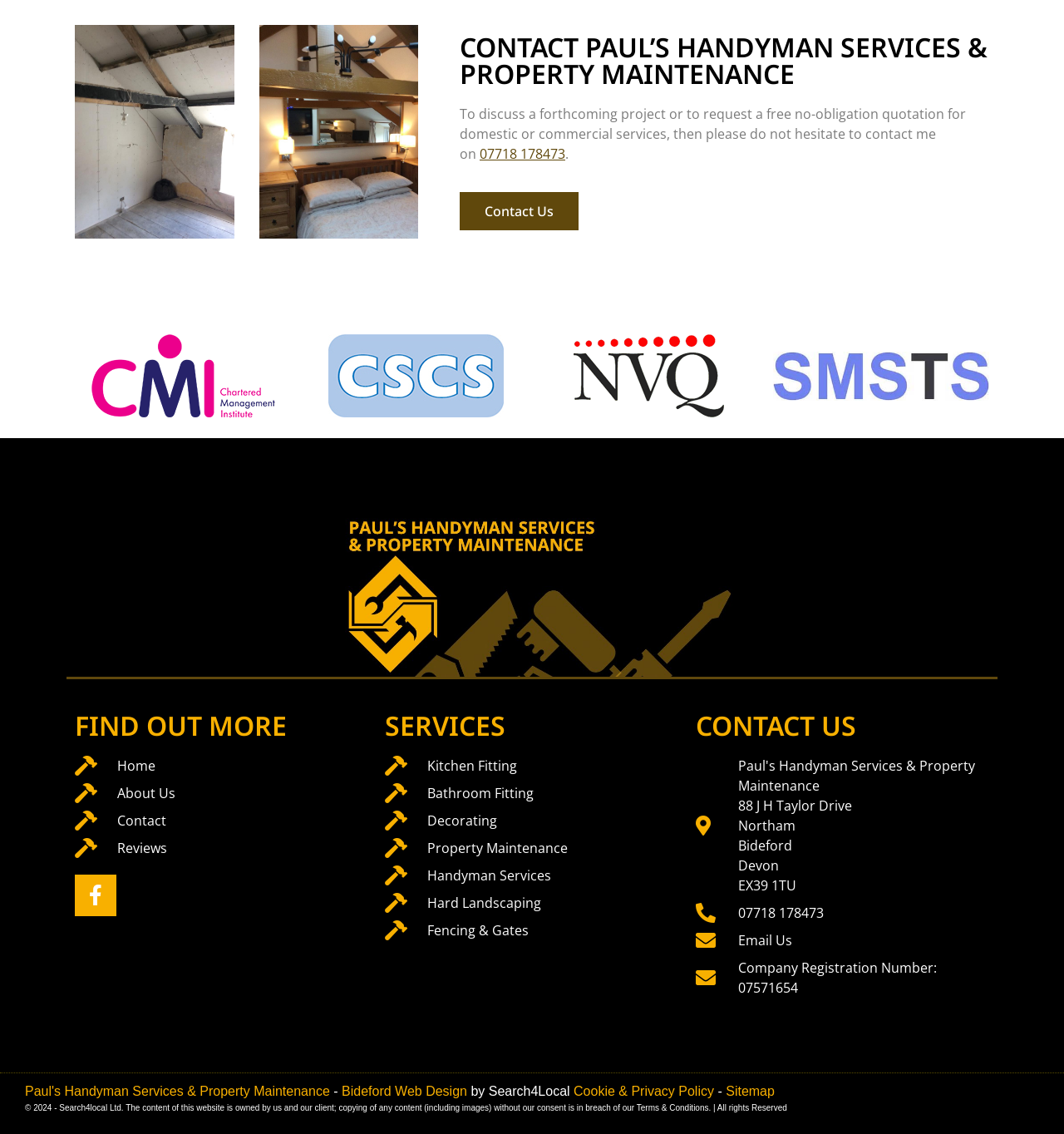What is the address of Paul's Handyman Services?
We need a detailed and exhaustive answer to the question. Please elaborate.

The address of Paul's Handyman Services can be found in the static text elements under the heading 'CONTACT US'. The address is 88 J H Taylor Drive, Northam, Bideford, Devon, EX39 1TU.